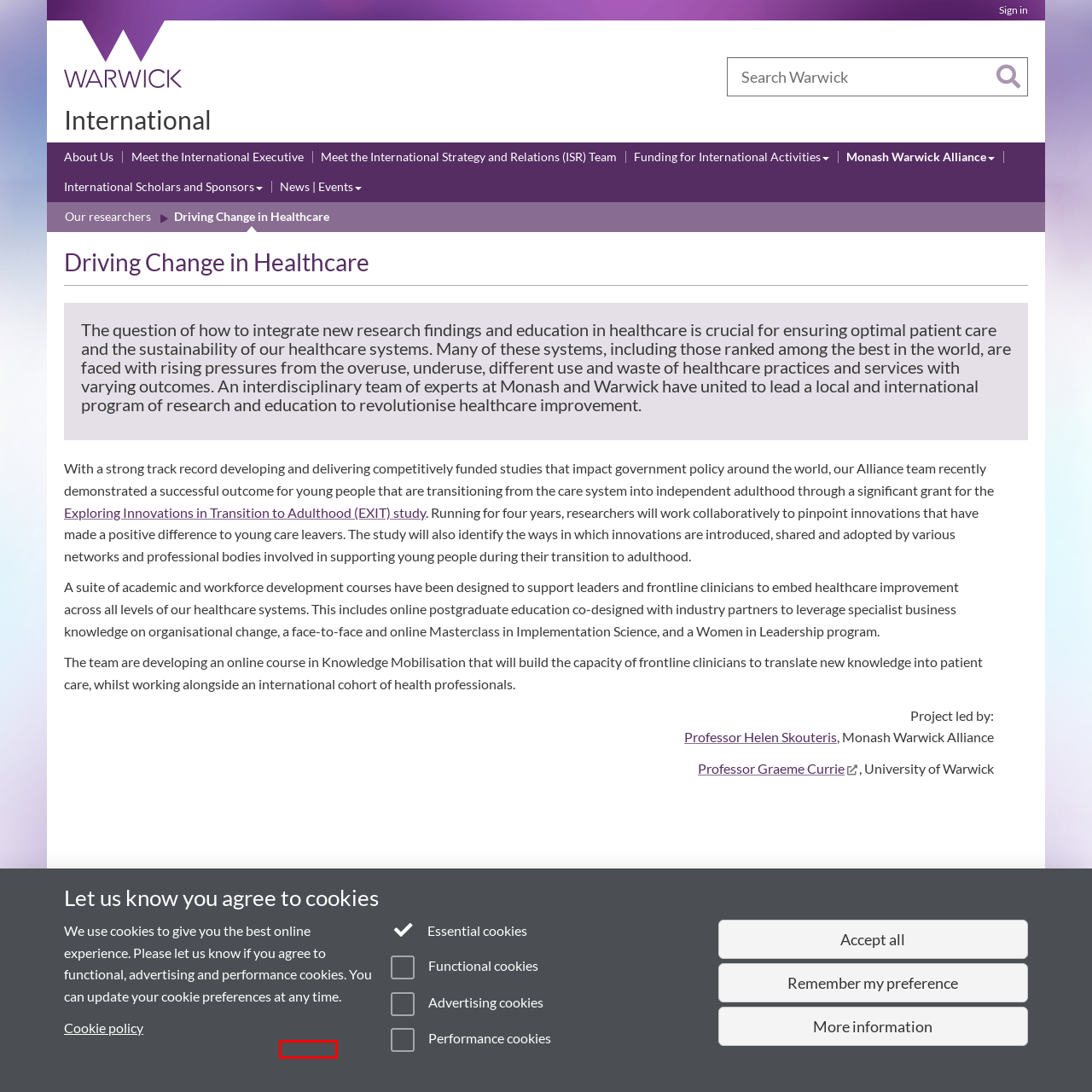You have received a screenshot of a webpage with a red bounding box indicating a UI element. Please determine the most fitting webpage description that matches the new webpage after clicking on the indicated element. The choices are:
A. Helen Skouteris
     — Monash University
B. Privacy Notices
C. International - University of Warwick
D. Our Researchers
E. Warwick Business Partnerships | University of Warwick
F. News | Events
G. Copyright statement, Warwick University web site
H. Monash Warwick Alliance

G